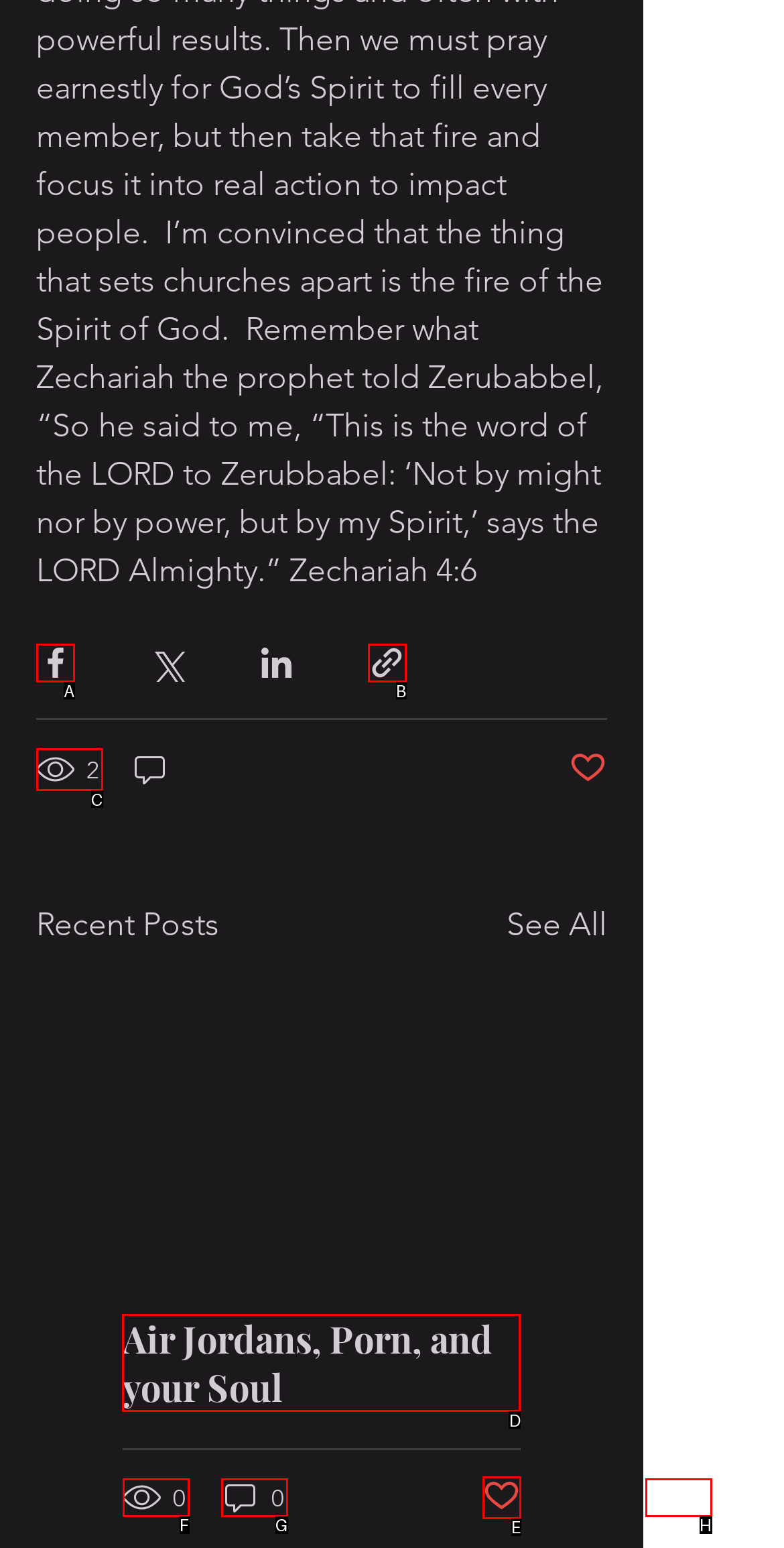Determine which option should be clicked to carry out this task: Read the post 'Air Jordans, Porn, and your Soul'
State the letter of the correct choice from the provided options.

D